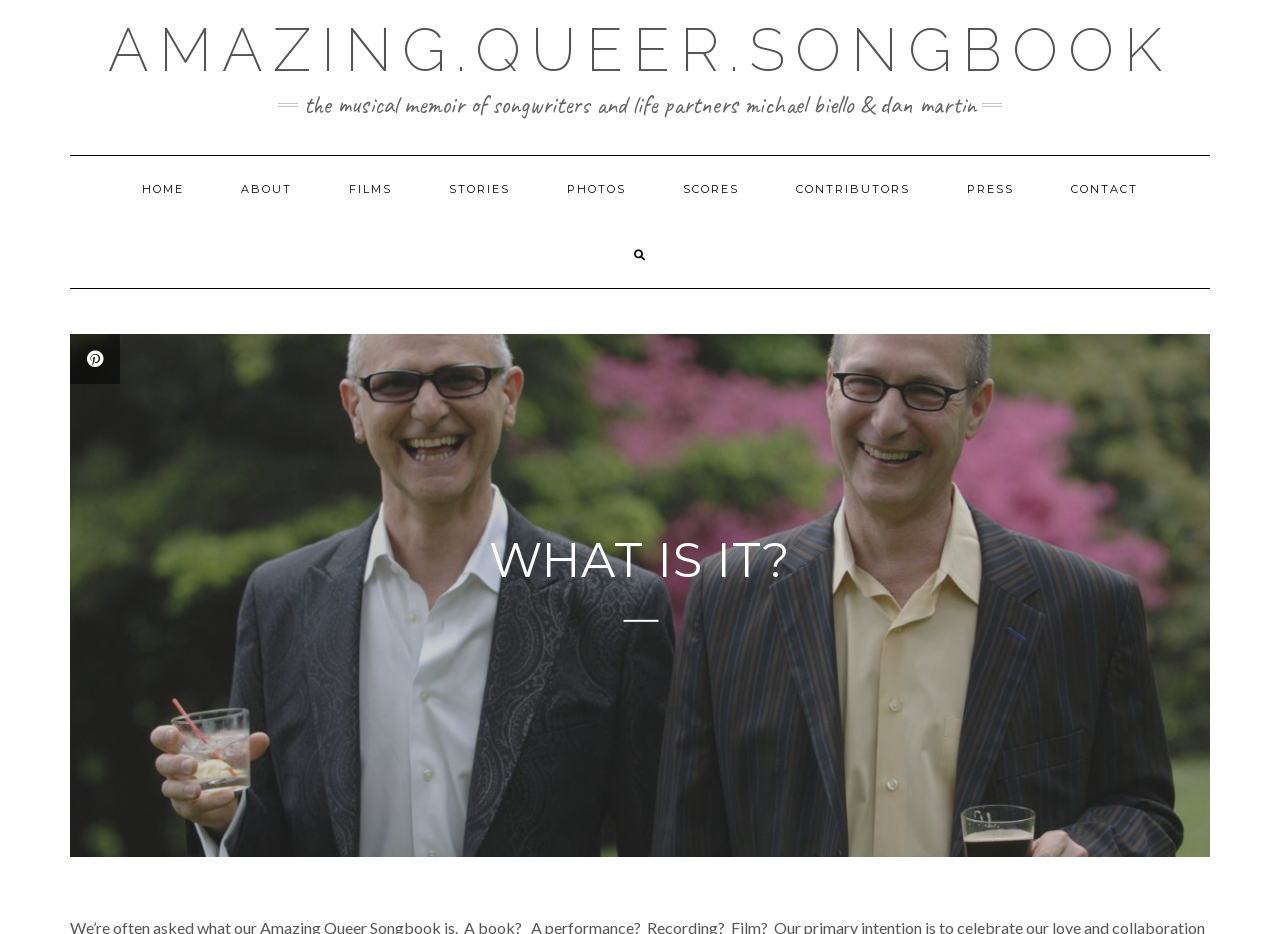What is the title of the heading?
Based on the image, provide your answer in one word or phrase.

WHAT IS IT?